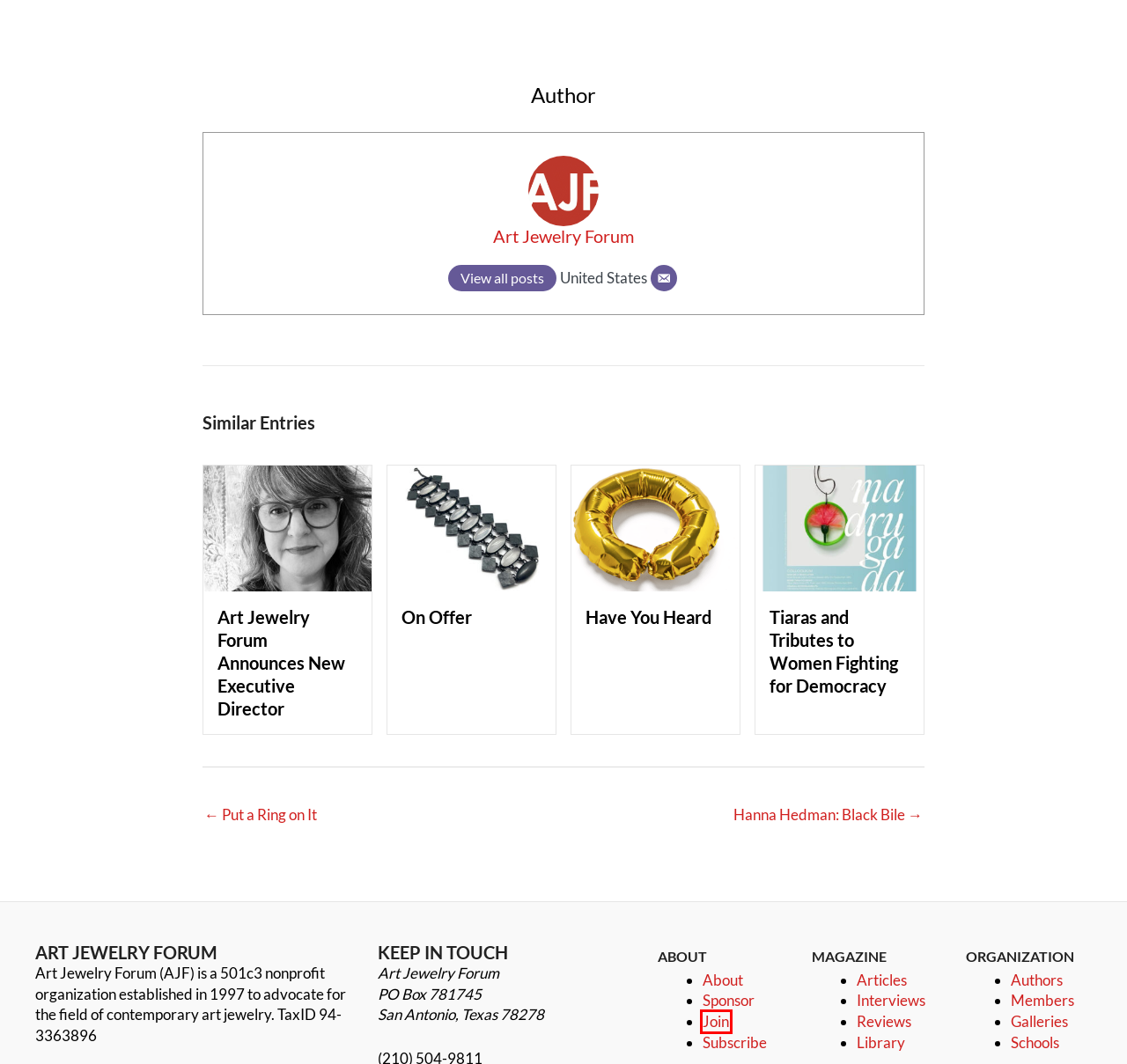A screenshot of a webpage is given, marked with a red bounding box around a UI element. Please select the most appropriate webpage description that fits the new page after clicking the highlighted element. Here are the candidates:
A. Put a Ring on It - Art Jewelry Forum
B. Members - Art Jewelry Forum
C. On Offer - Art Jewelry Forum
D. Tiaras and Tributes to Women Fighting for Democracy - Art Jewelry Forum
E. Subscribe - Art Jewelry Forum
F. Sponsor Benefits - Art Jewelry Forum
G. Have You Heard - Art Jewelry Forum
H. Benefits of Membership - Art Jewelry Forum

H